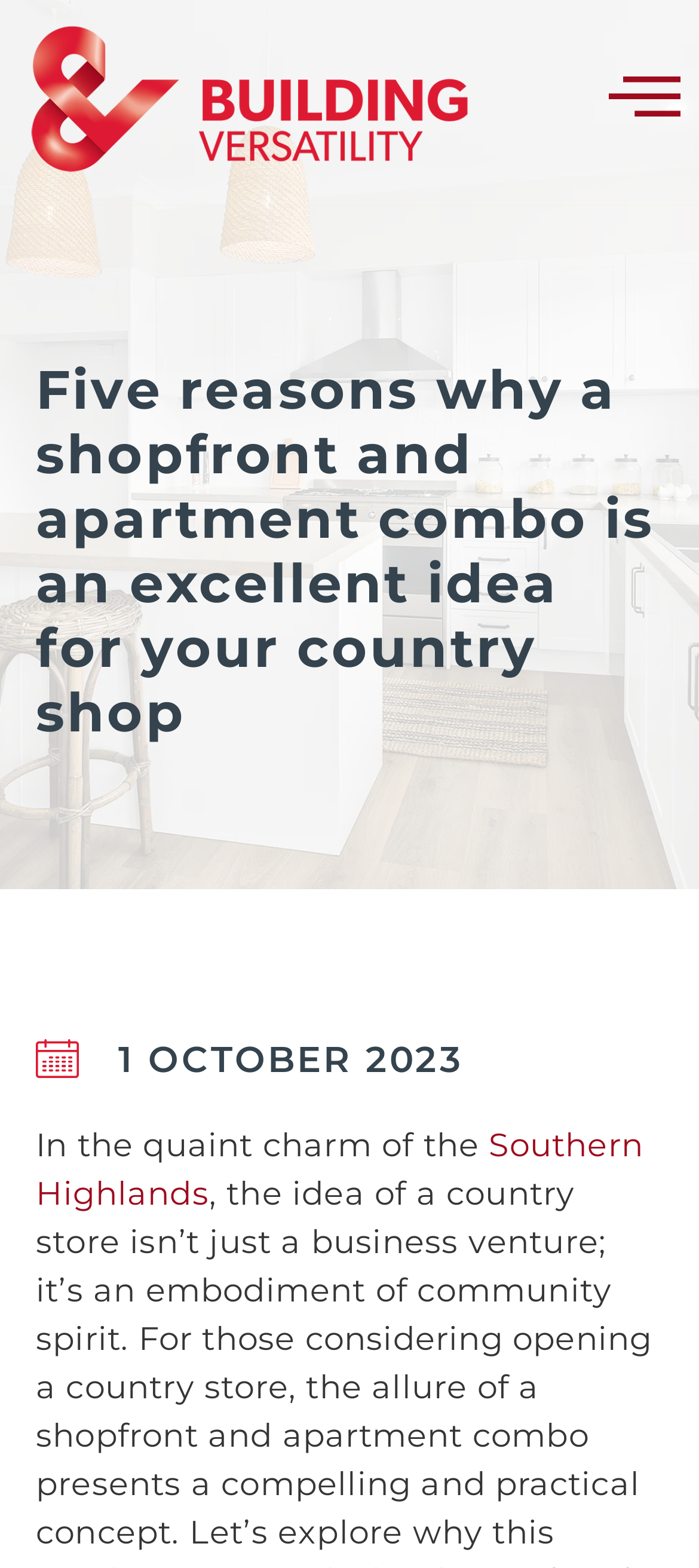What is the date mentioned in the article?
Using the image as a reference, give an elaborate response to the question.

The answer can be found by looking at the time element which contains the static text '1 OCTOBER 2023'.